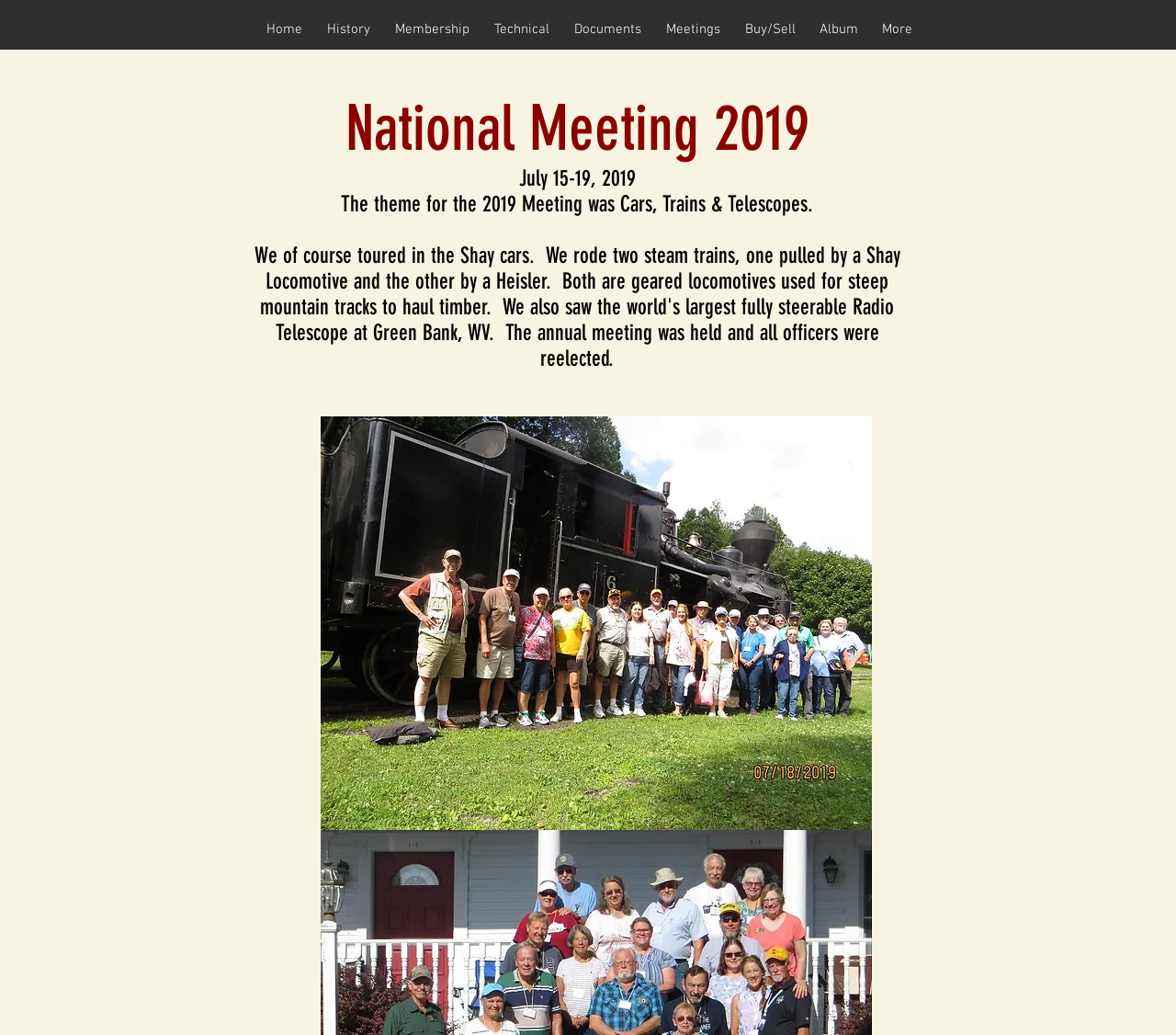Please identify the bounding box coordinates of the element that needs to be clicked to perform the following instruction: "view history".

[0.267, 0.018, 0.325, 0.039]